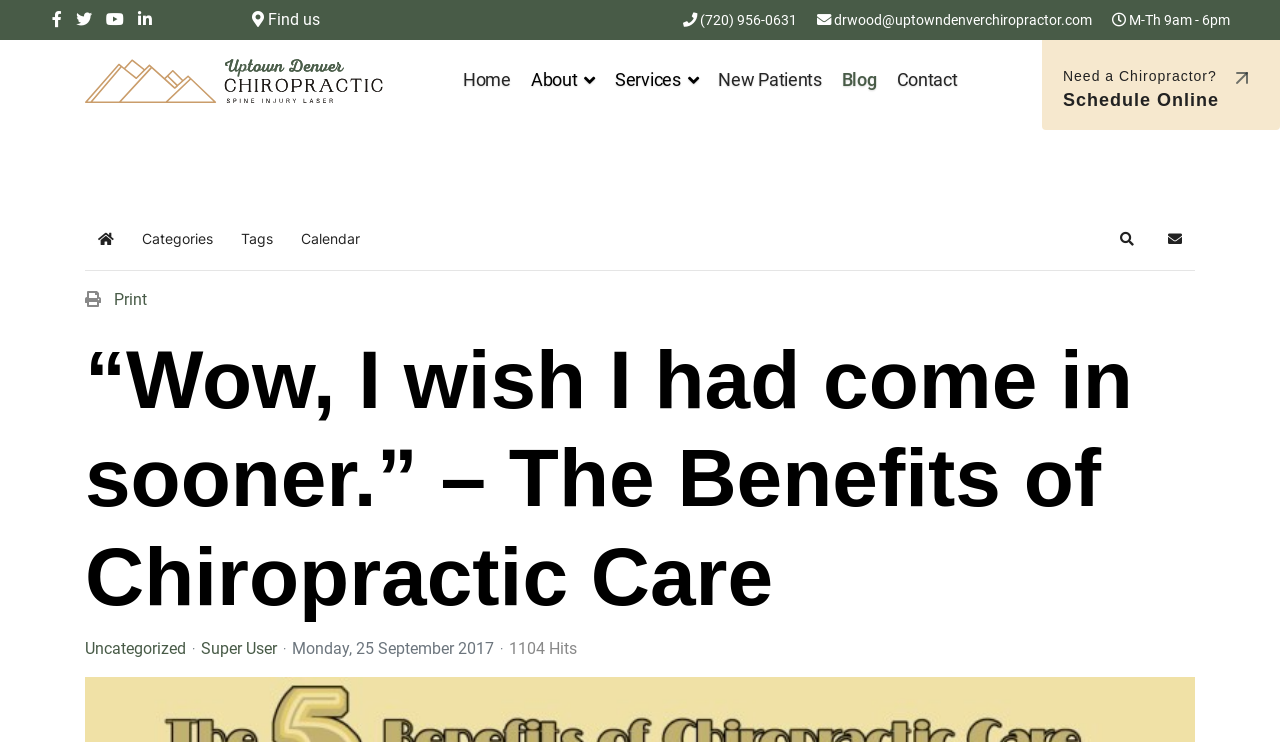Return the bounding box coordinates of the UI element that corresponds to this description: "Blog". The coordinates must be given as four float numbers in the range of 0 and 1, [left, top, right, bottom].

[0.65, 0.054, 0.693, 0.162]